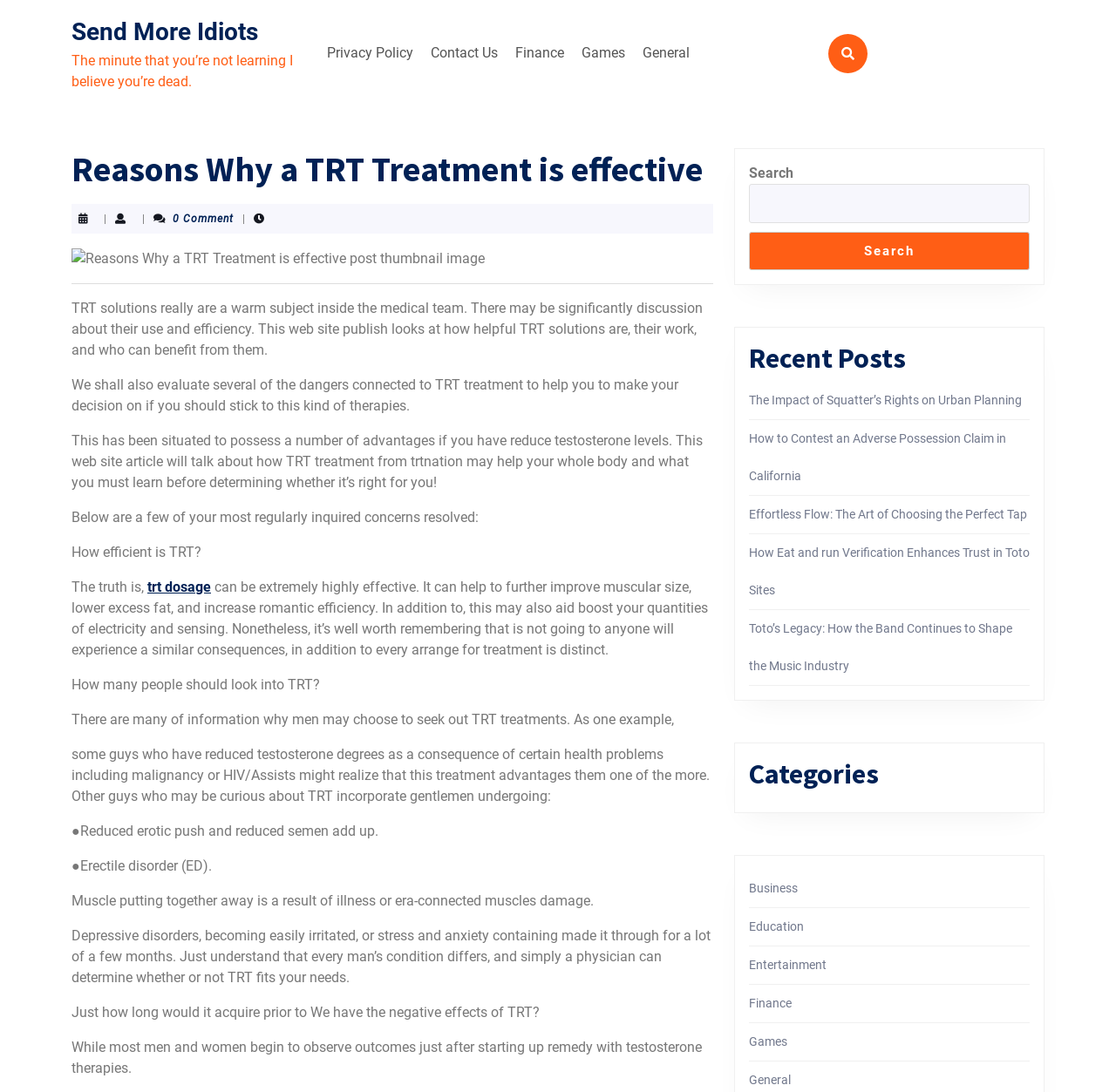Find the bounding box coordinates for the area that should be clicked to accomplish the instruction: "Read the 'Recent Posts' section".

[0.671, 0.313, 0.923, 0.343]